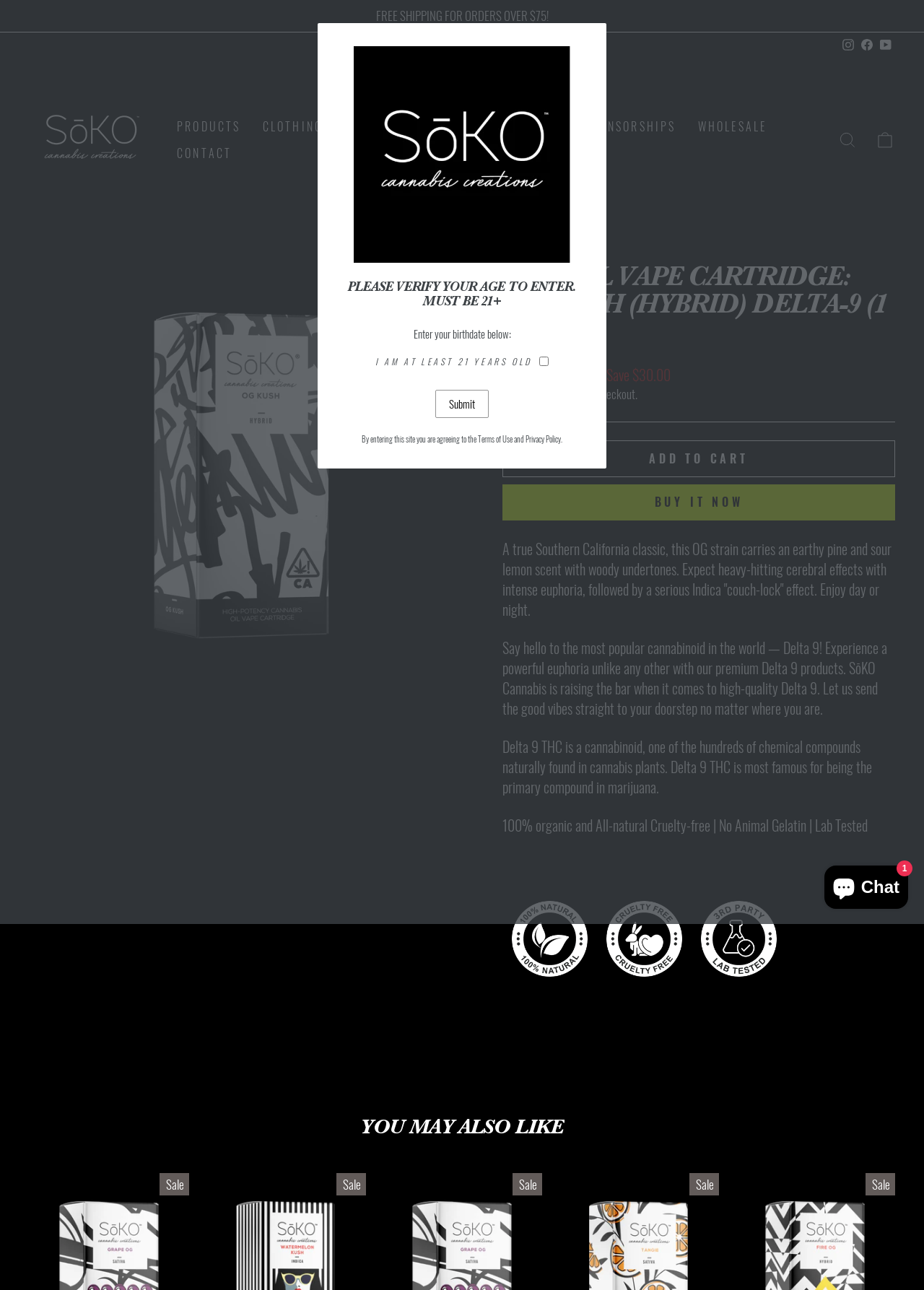What is the brand name of the product?
Answer the question with a detailed explanation, including all necessary information.

The brand name of the product can be found in the product description section, where it is listed as 'SōKO Cannabis'.